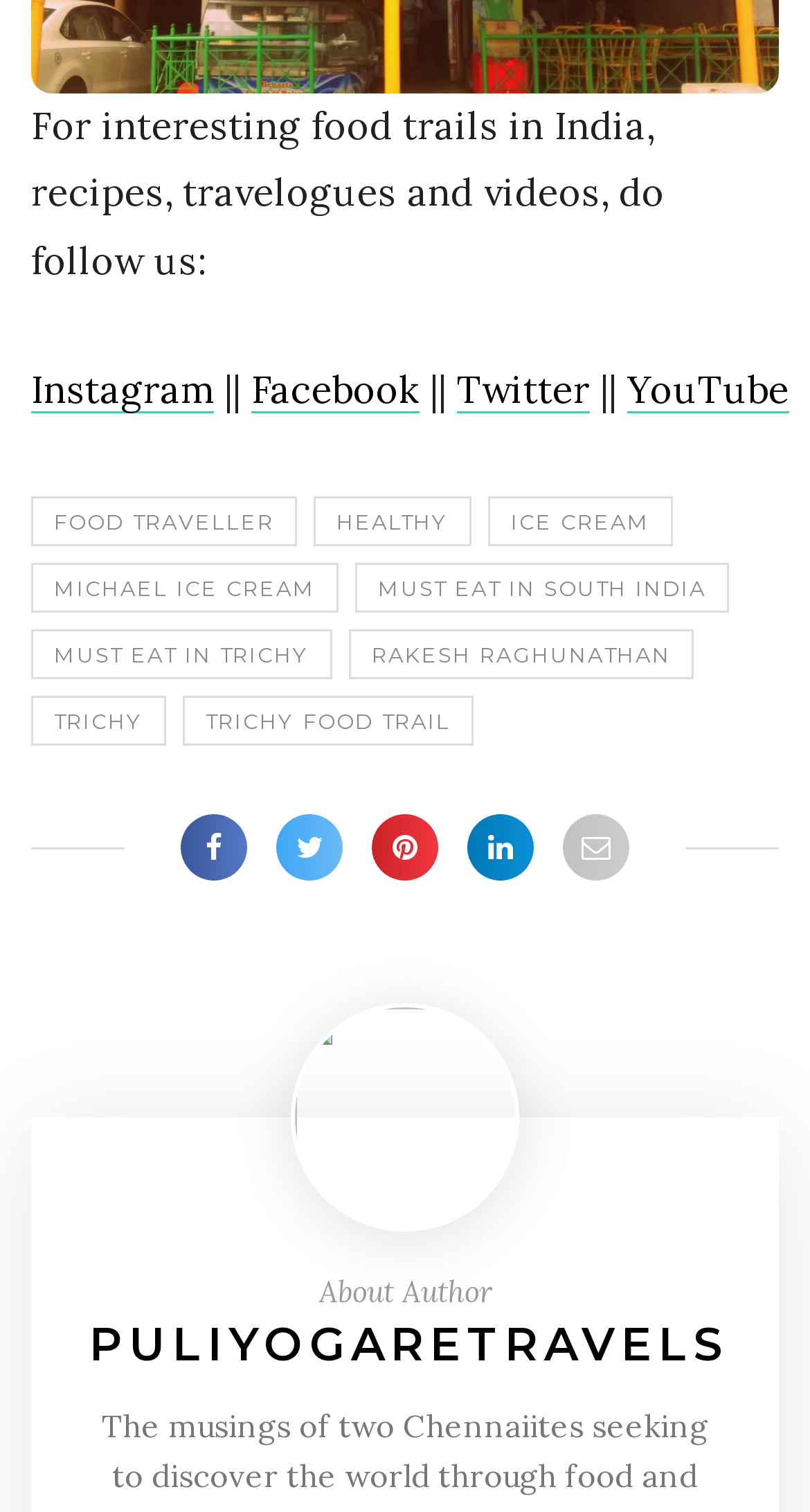What type of content is available on the website?
Look at the webpage screenshot and answer the question with a detailed explanation.

The introductory text on the webpage mentions 'interesting food trails in India, recipes, travelogues and videos', which suggests that the website contains content related to food, travel, and recipes.